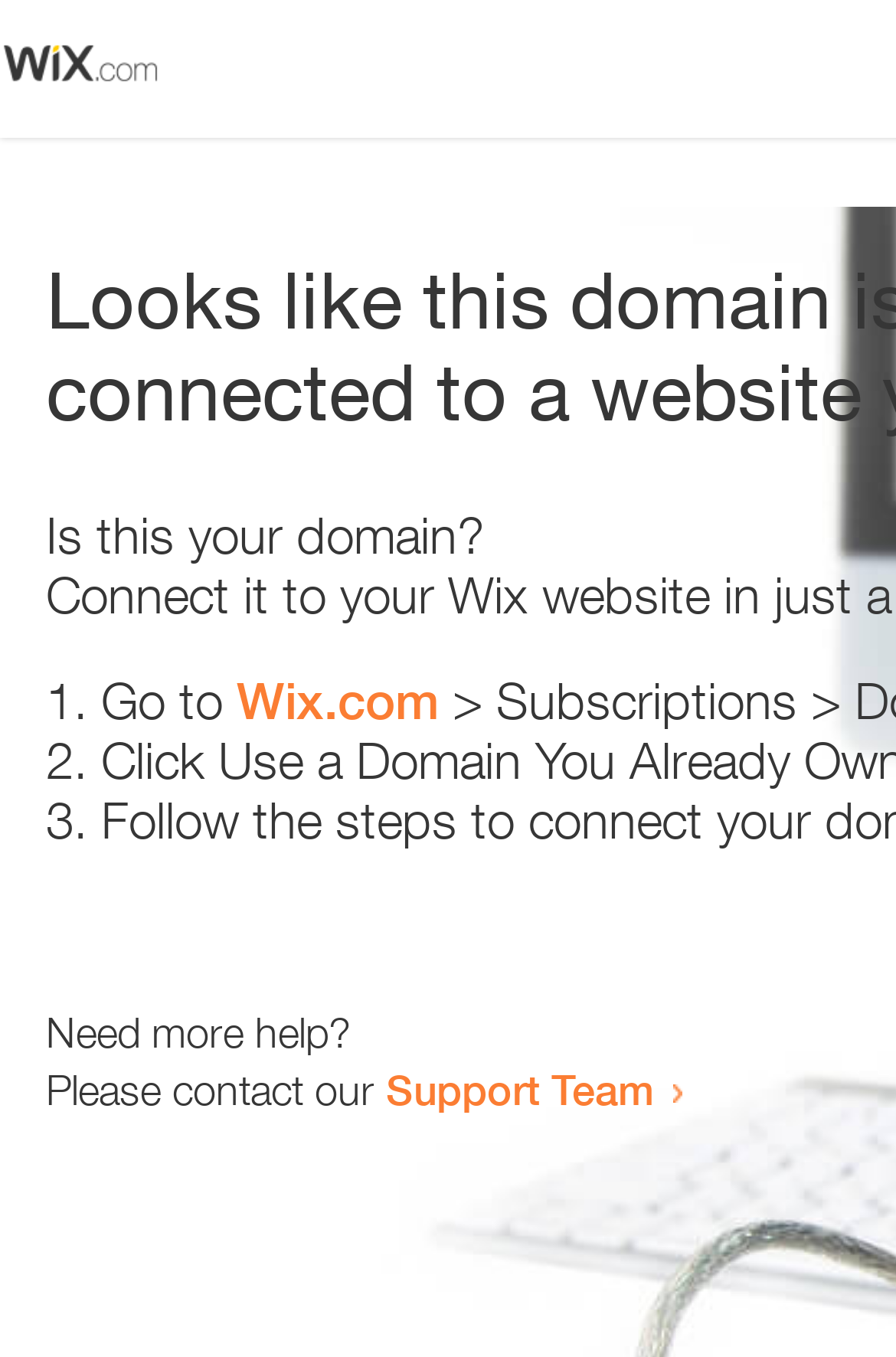Create an elaborate caption for the webpage.

The webpage appears to be an error page, with a small image at the top left corner. Below the image, there is a question "Is this your domain?" in a prominent position. 

To the right of the question, there is a numbered list with three items. The first item starts with "1." and suggests going to "Wix.com". The second item starts with "2." and the third item starts with "3.", but their contents are not specified. 

Further down the page, there is a message "Need more help?" followed by a sentence "Please contact our Support Team" with a link to the Support Team.